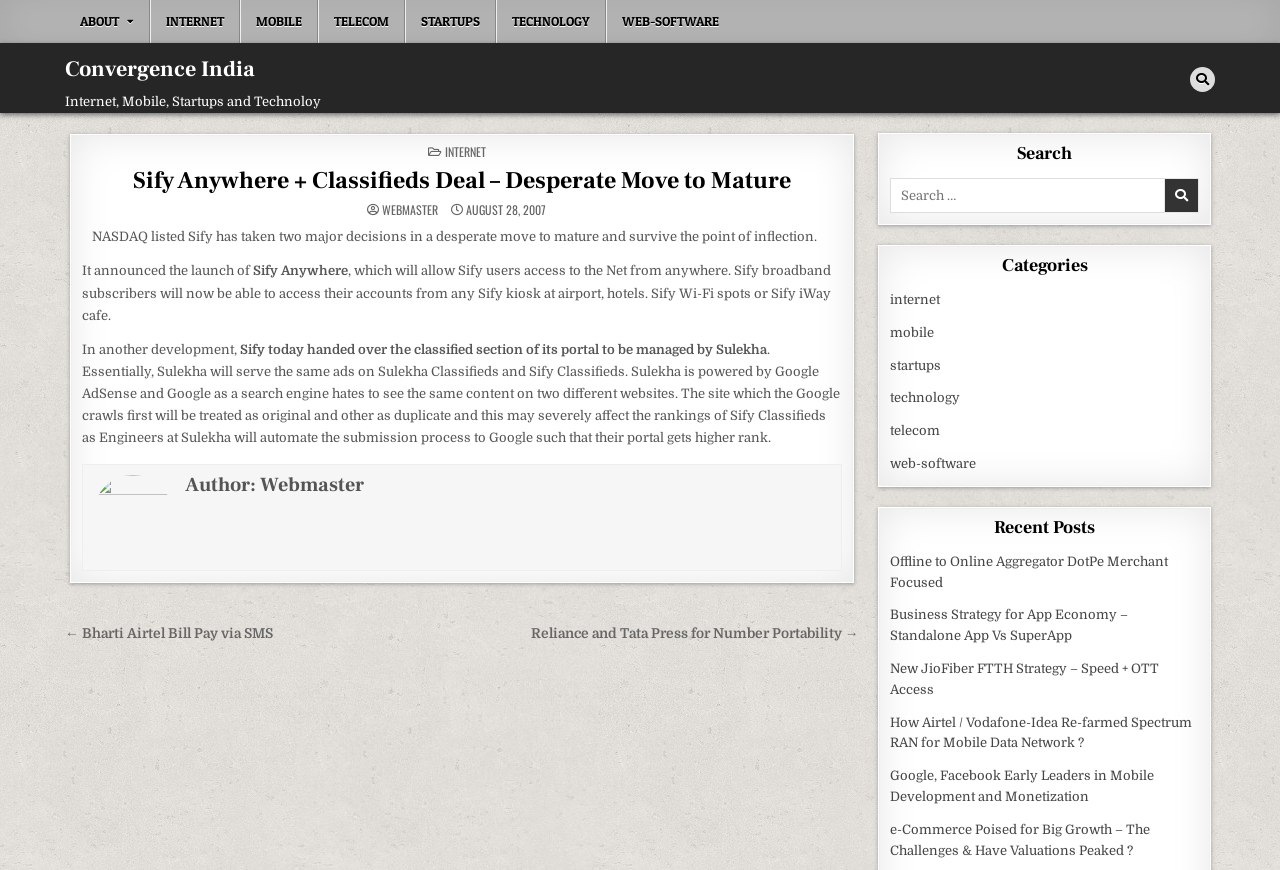Provide a brief response using a word or short phrase to this question:
What is the name of the company that will manage the classified section of Sify's portal?

Sulekha